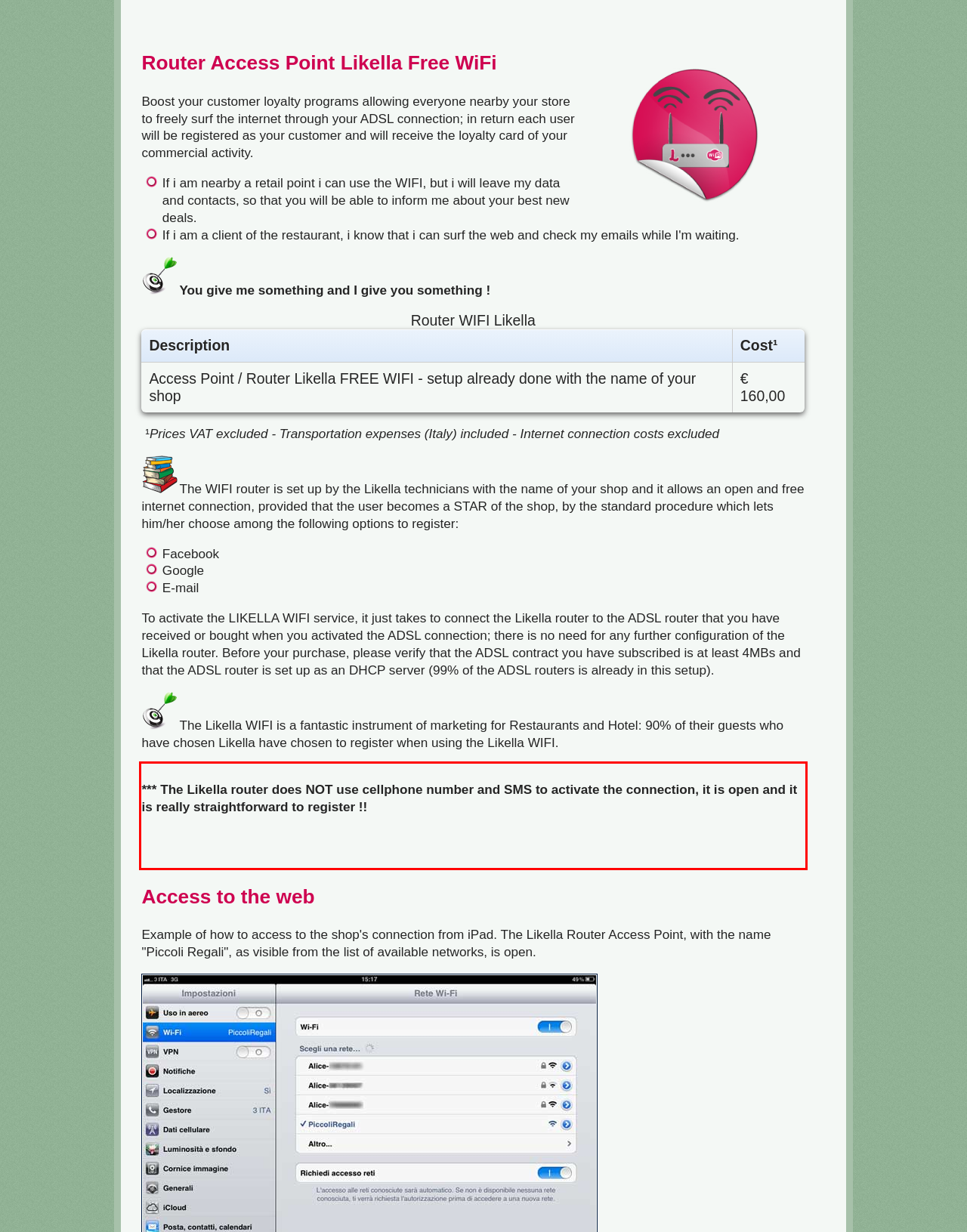Extract and provide the text found inside the red rectangle in the screenshot of the webpage.

*** The Likella router does NOT use cellphone number and SMS to activate the connection, it is open and it is really straightforward to register !!